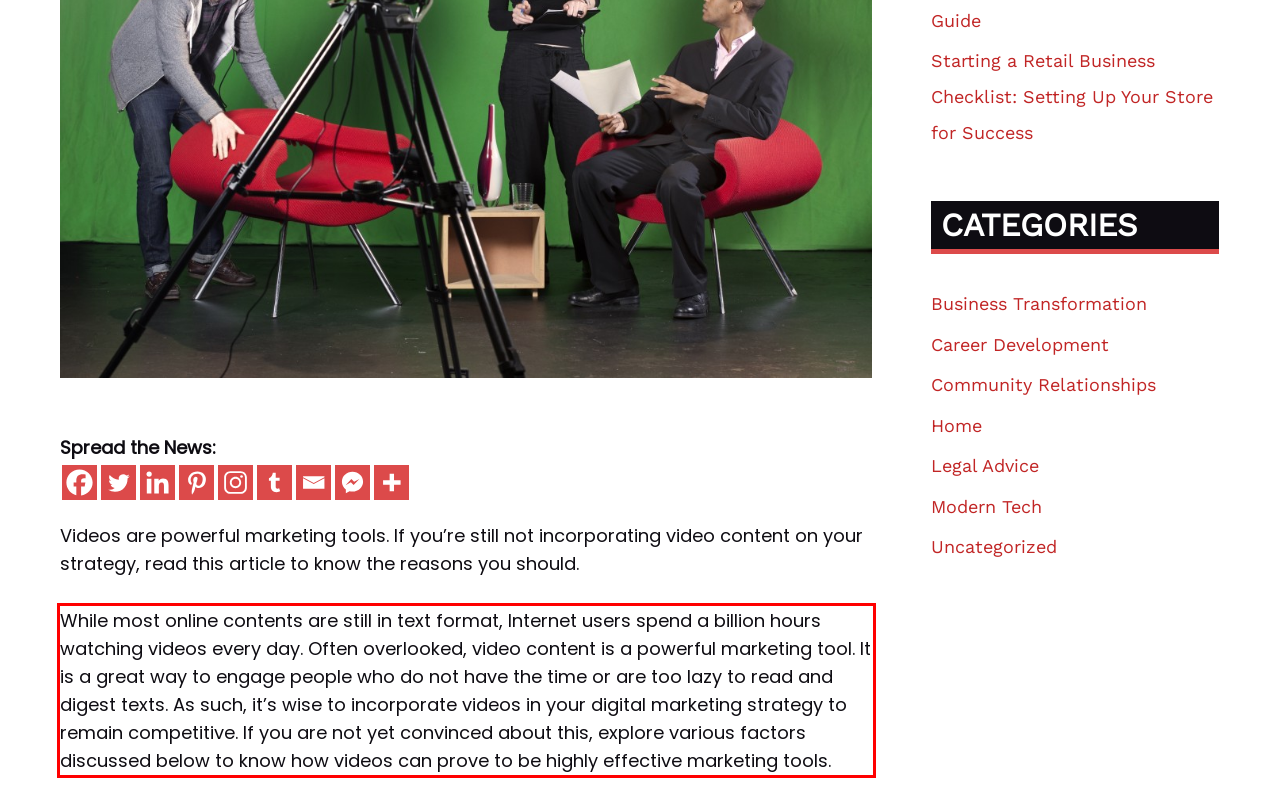Within the provided webpage screenshot, find the red rectangle bounding box and perform OCR to obtain the text content.

While most online contents are still in text format, Internet users spend a billion hours watching videos every day. Often overlooked, video content is a powerful marketing tool. It is a great way to engage people who do not have the time or are too lazy to read and digest texts. As such, it’s wise to incorporate videos in your digital marketing strategy to remain competitive. If you are not yet convinced about this, explore various factors discussed below to know how videos can prove to be highly effective marketing tools.